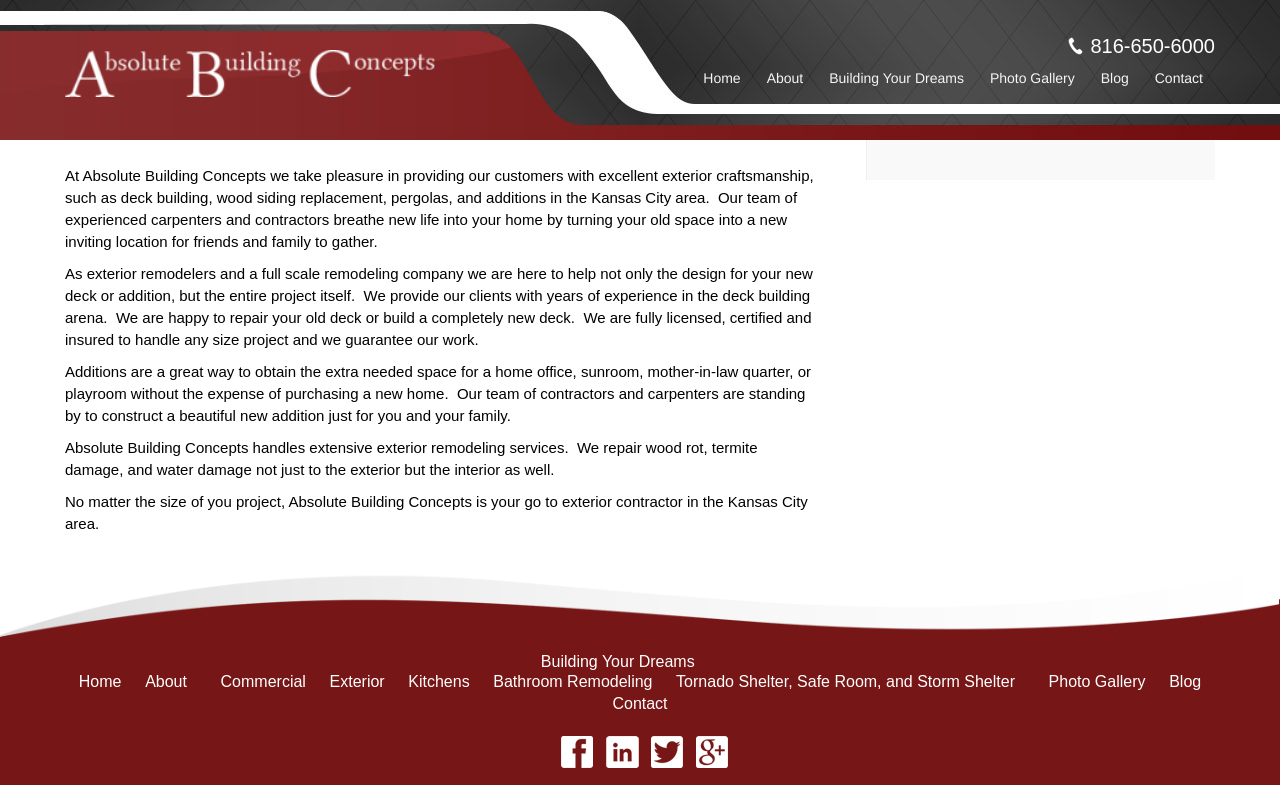Can you pinpoint the bounding box coordinates for the clickable element required for this instruction: "Call the phone number"? The coordinates should be four float numbers between 0 and 1, i.e., [left, top, right, bottom].

[0.852, 0.045, 0.949, 0.073]